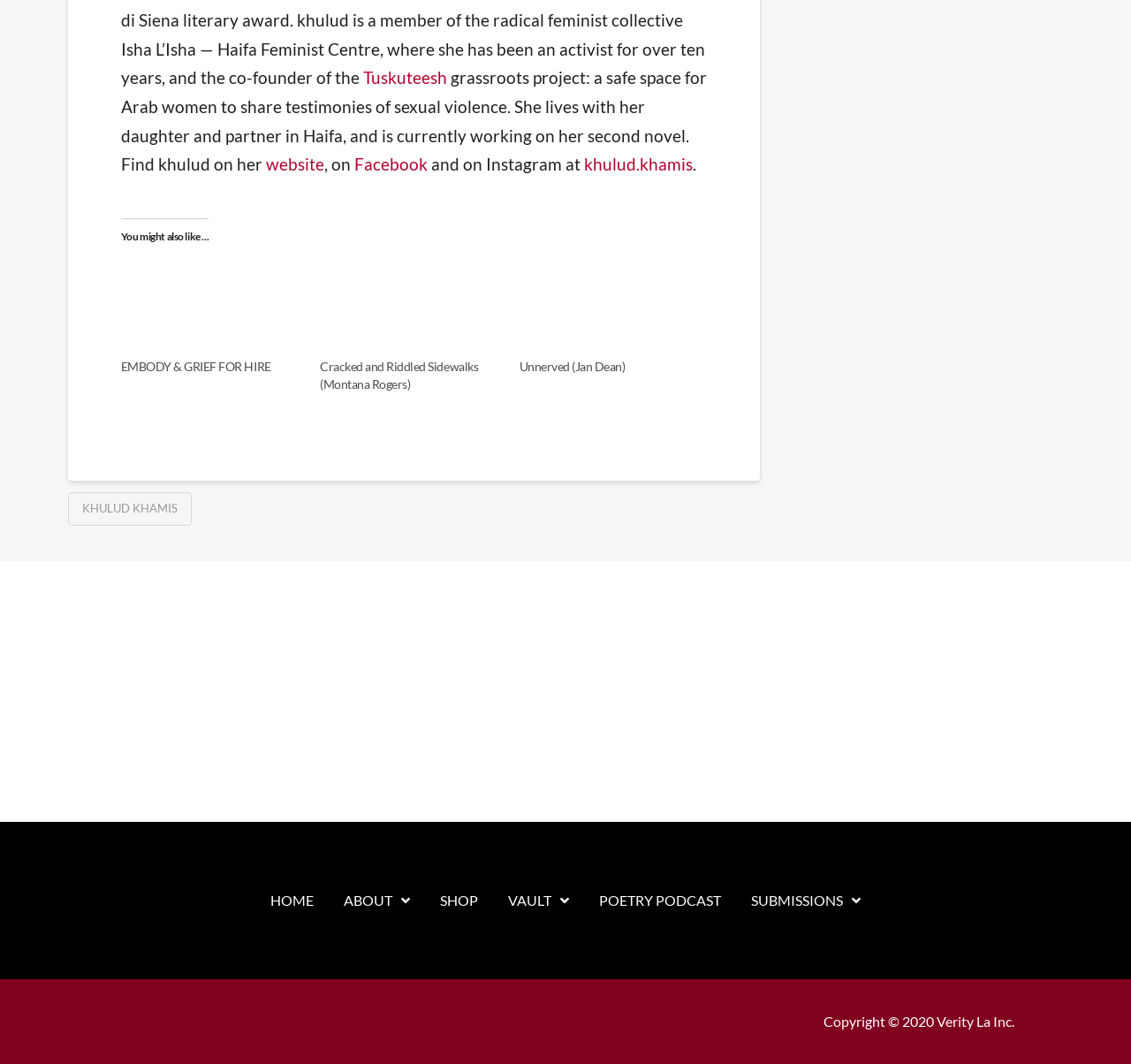What is the name of the author mentioned on the webpage?
Give a detailed and exhaustive answer to the question.

The webpage mentions the name 'Khulud Khamis' in the text, which is likely the author's name. This can be inferred from the context of the text, which describes her as a writer and provides links to her website and social media profiles.